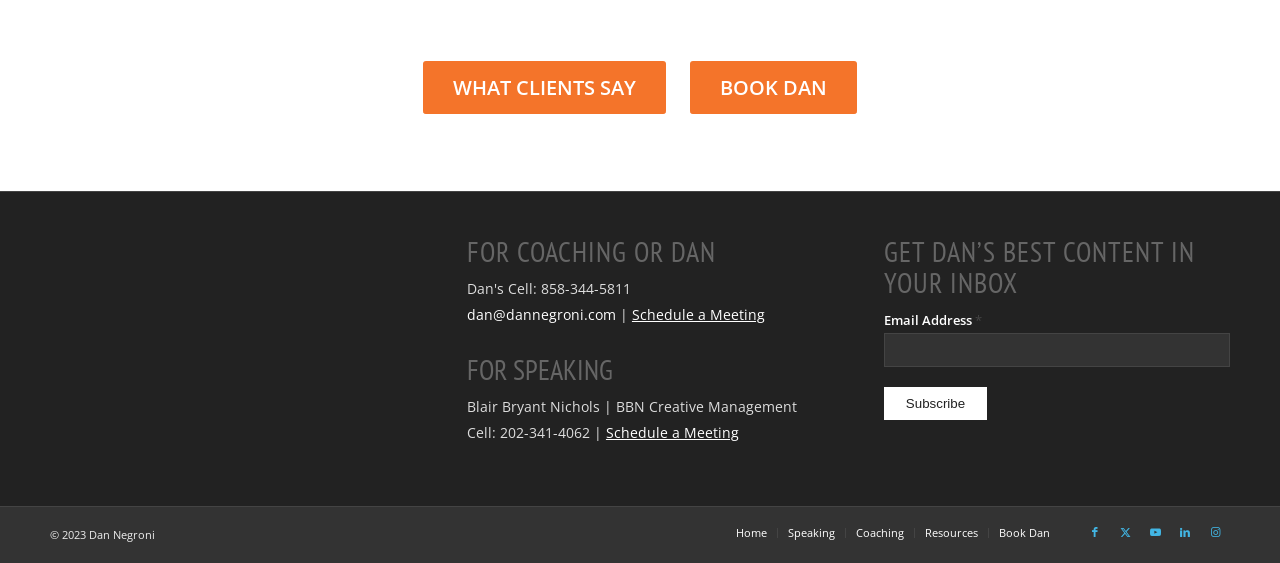Identify the bounding box coordinates for the region of the element that should be clicked to carry out the instruction: "Check Dan's speaking information". The bounding box coordinates should be four float numbers between 0 and 1, i.e., [left, top, right, bottom].

[0.365, 0.631, 0.635, 0.686]